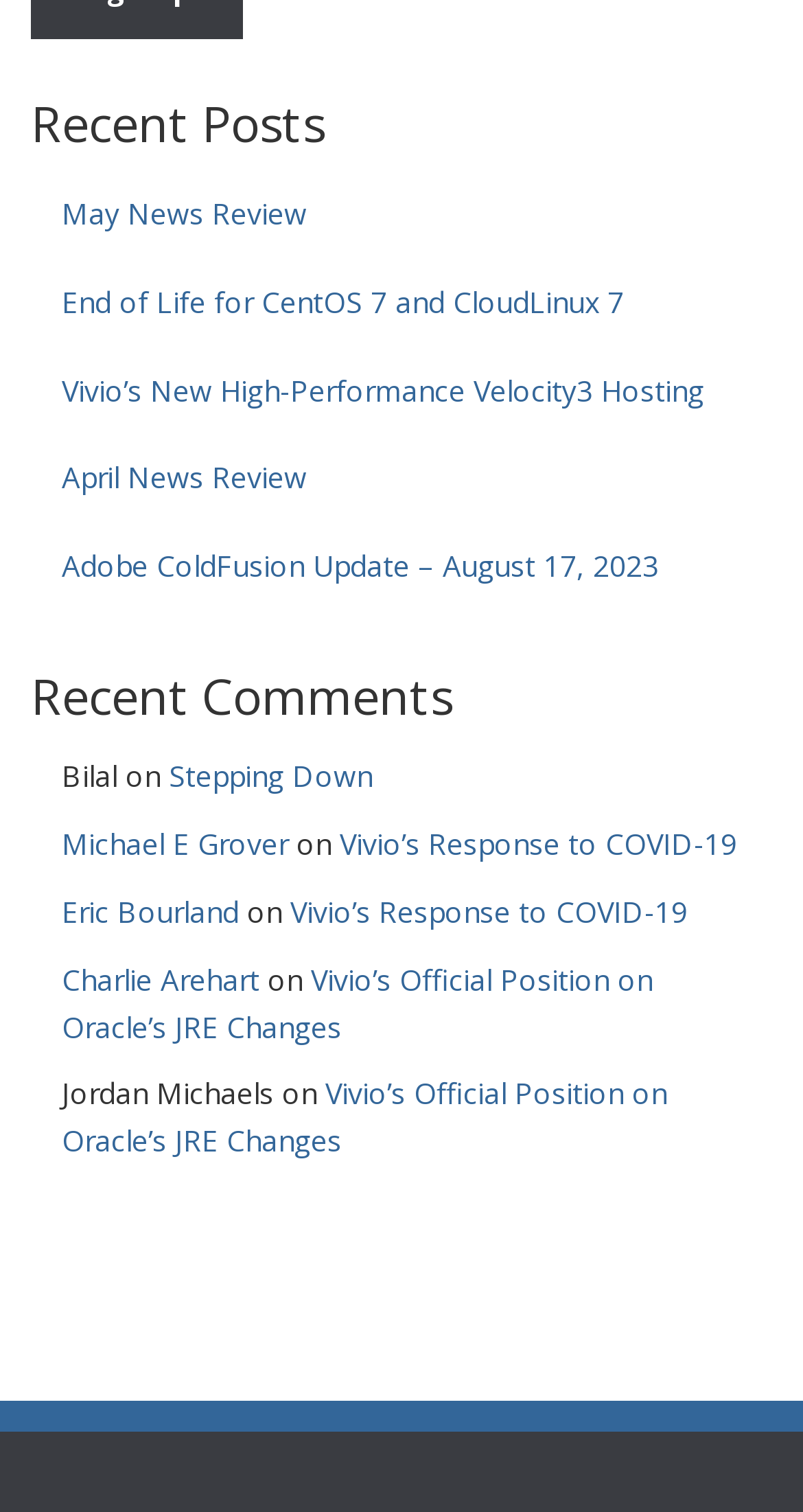Locate the bounding box coordinates for the element described below: "Stepping Down". The coordinates must be four float values between 0 and 1, formatted as [left, top, right, bottom].

[0.21, 0.5, 0.464, 0.526]